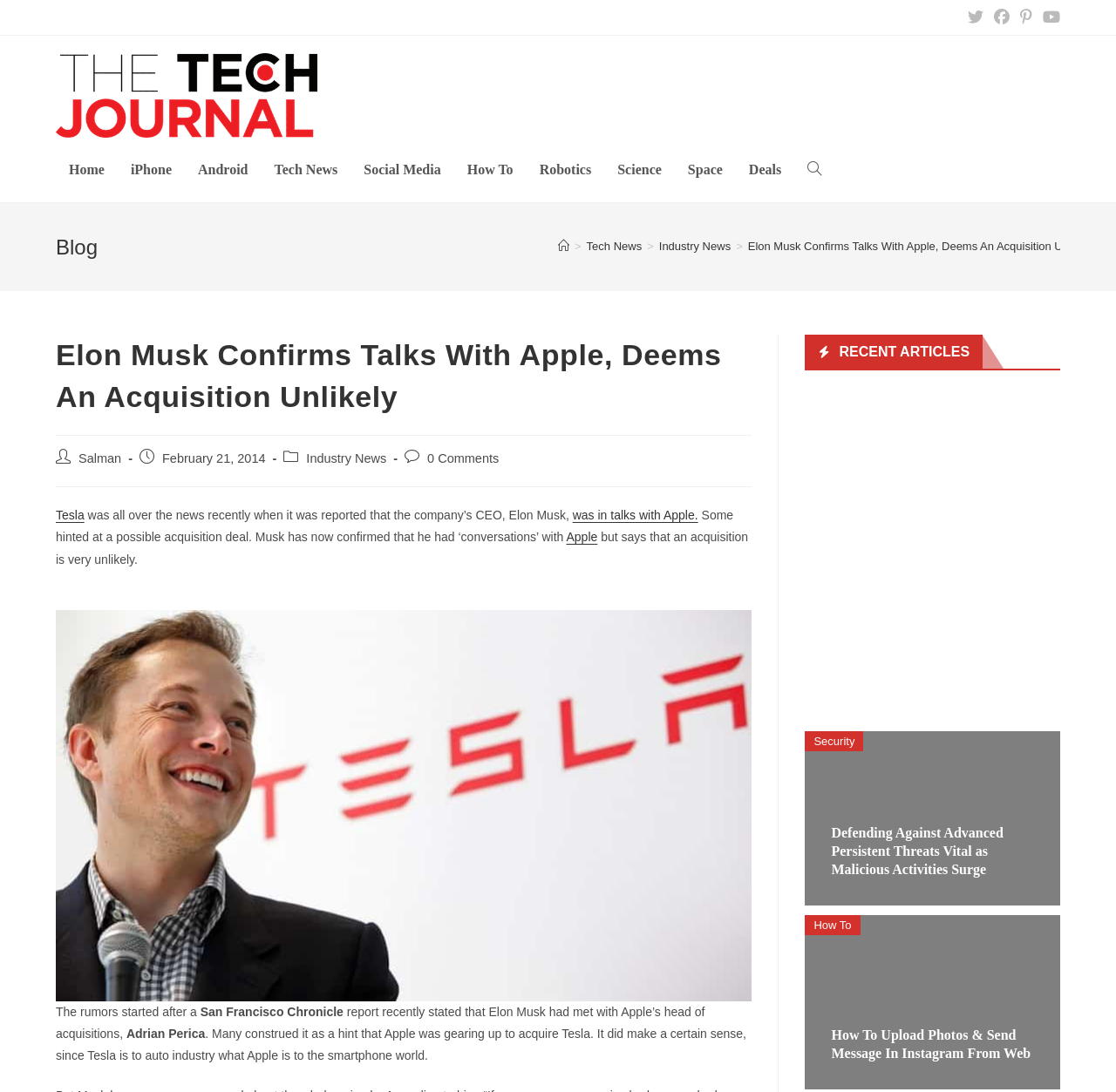Please provide a one-word or phrase answer to the question: 
What is the topic of the recent article shown at the bottom of the page?

Defending Against Advanced Persistent Threats